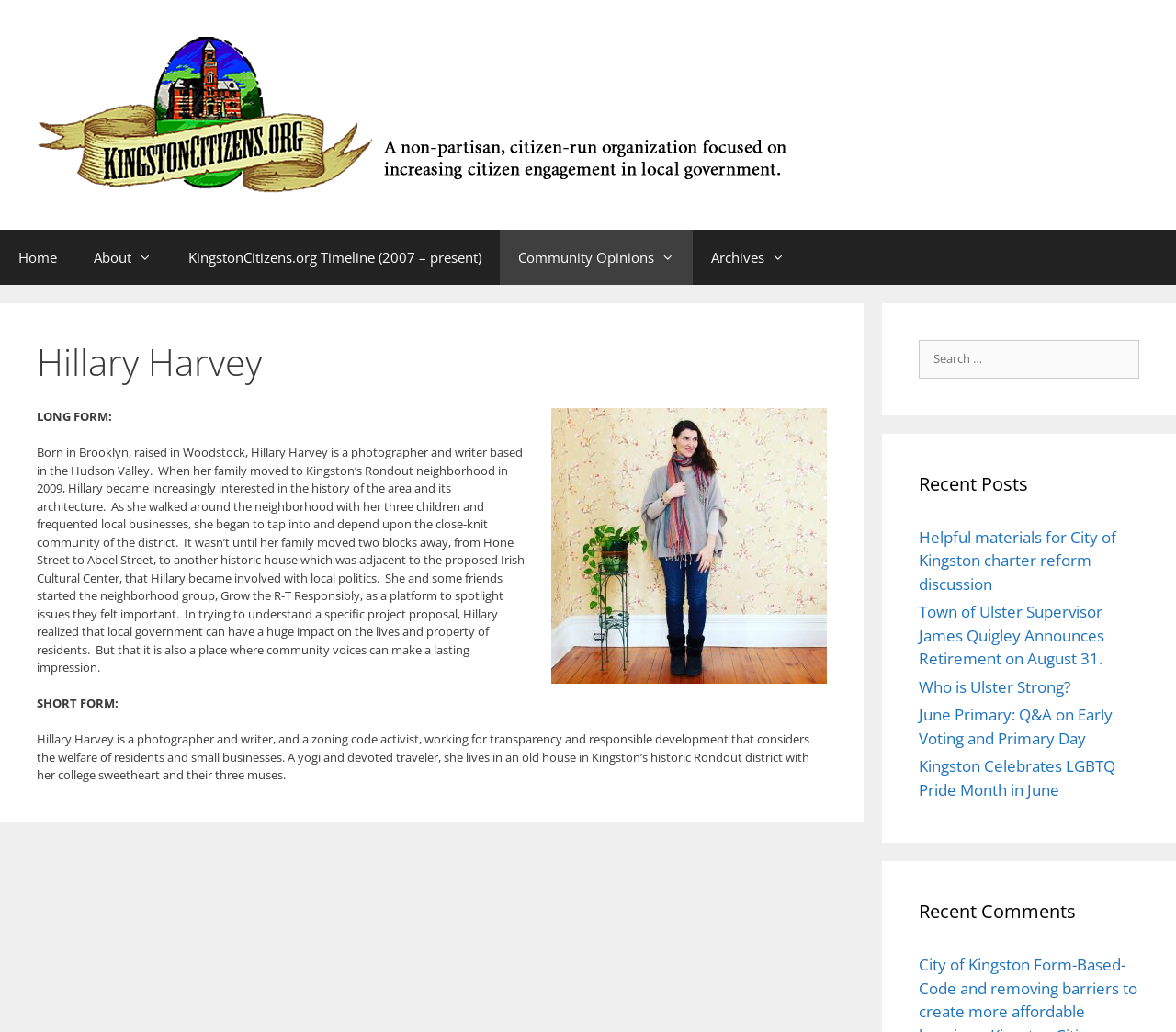Given the description of a UI element: "About", identify the bounding box coordinates of the matching element in the webpage screenshot.

[0.064, 0.223, 0.145, 0.276]